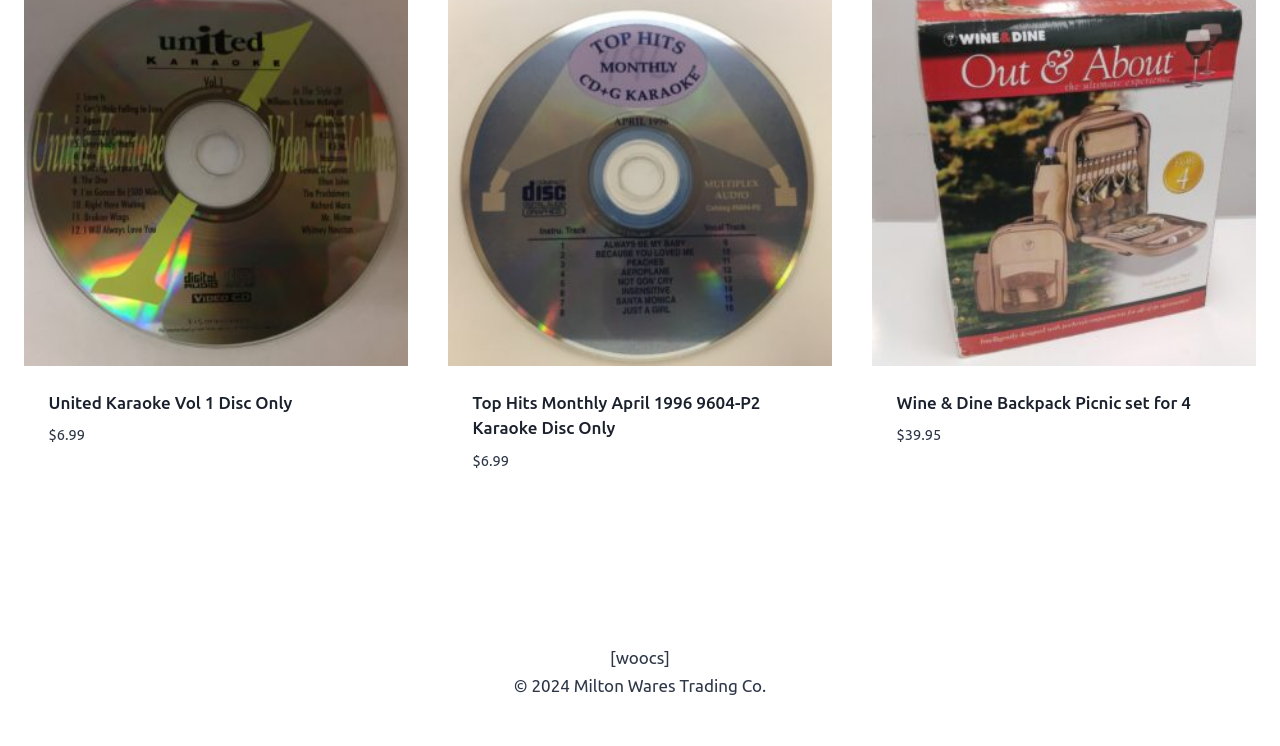What is the price of United Karaoke Vol 1 Disc Only? Examine the screenshot and reply using just one word or a brief phrase.

$6.99